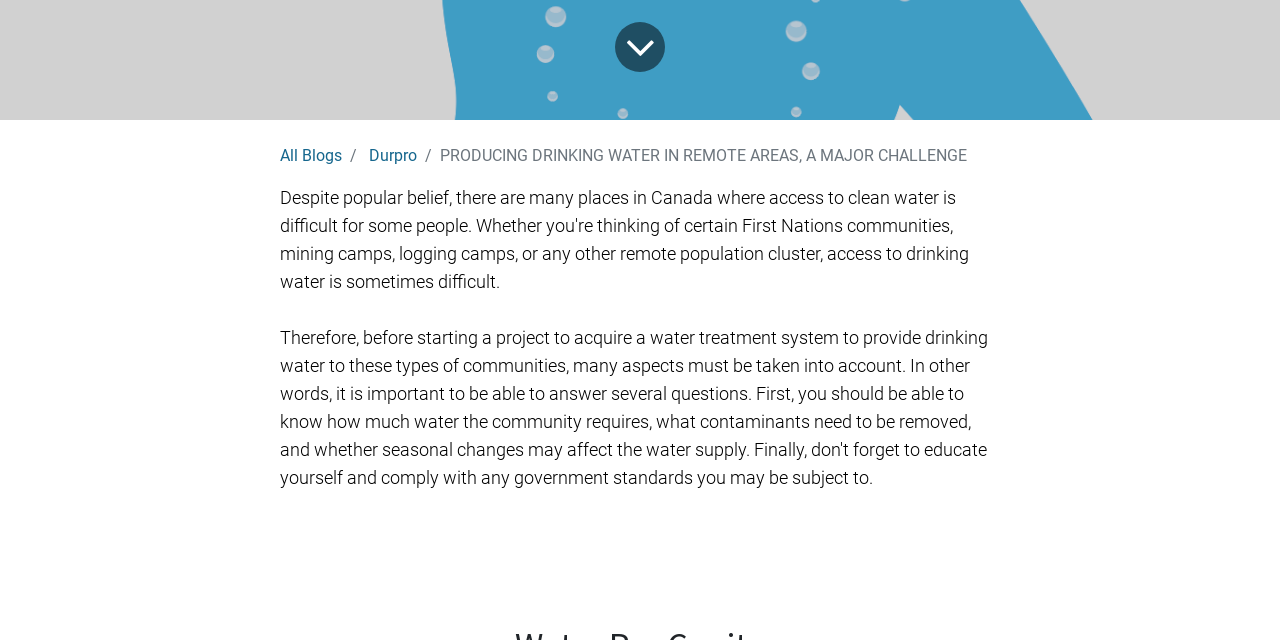Locate the bounding box of the UI element with the following description: "All Blogs".

[0.219, 0.228, 0.267, 0.258]